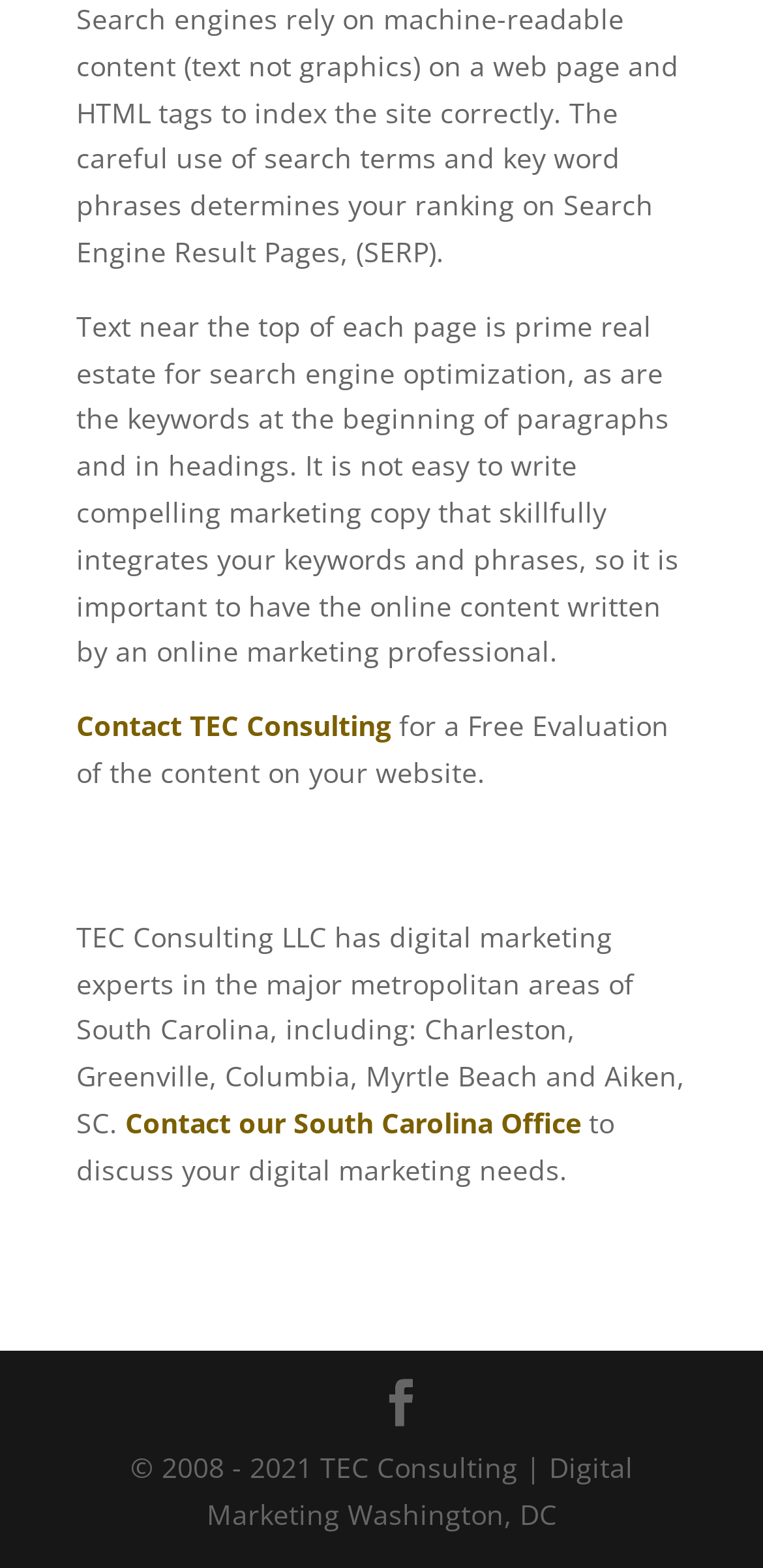Show the bounding box coordinates for the HTML element as described: "Contact our South Carolina Office".

[0.164, 0.704, 0.762, 0.728]